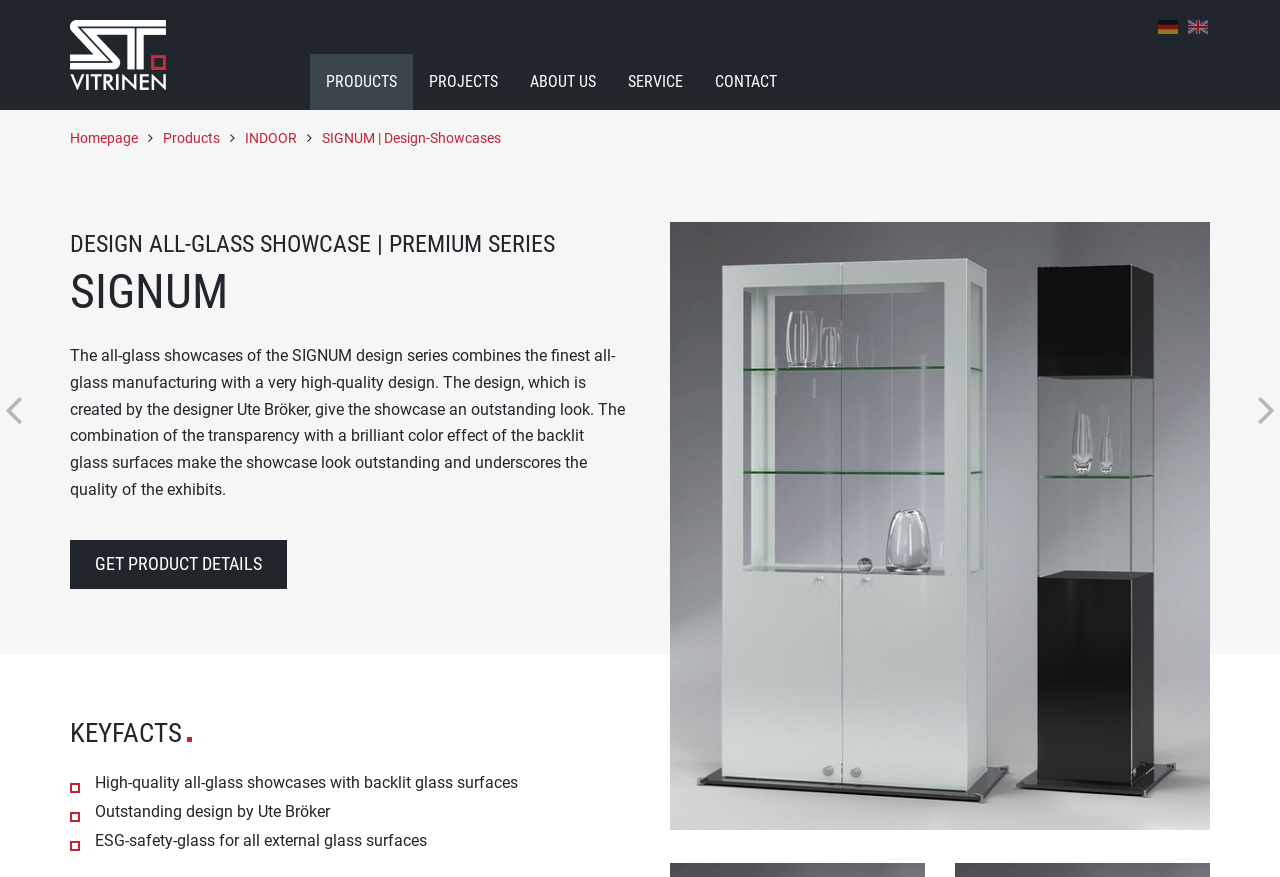Identify the bounding box for the described UI element. Provide the coordinates in (top-left x, top-left y, bottom-right x, bottom-right y) format with values ranging from 0 to 1: title="nächstes Produkt"

[0.983, 0.435, 0.996, 0.5]